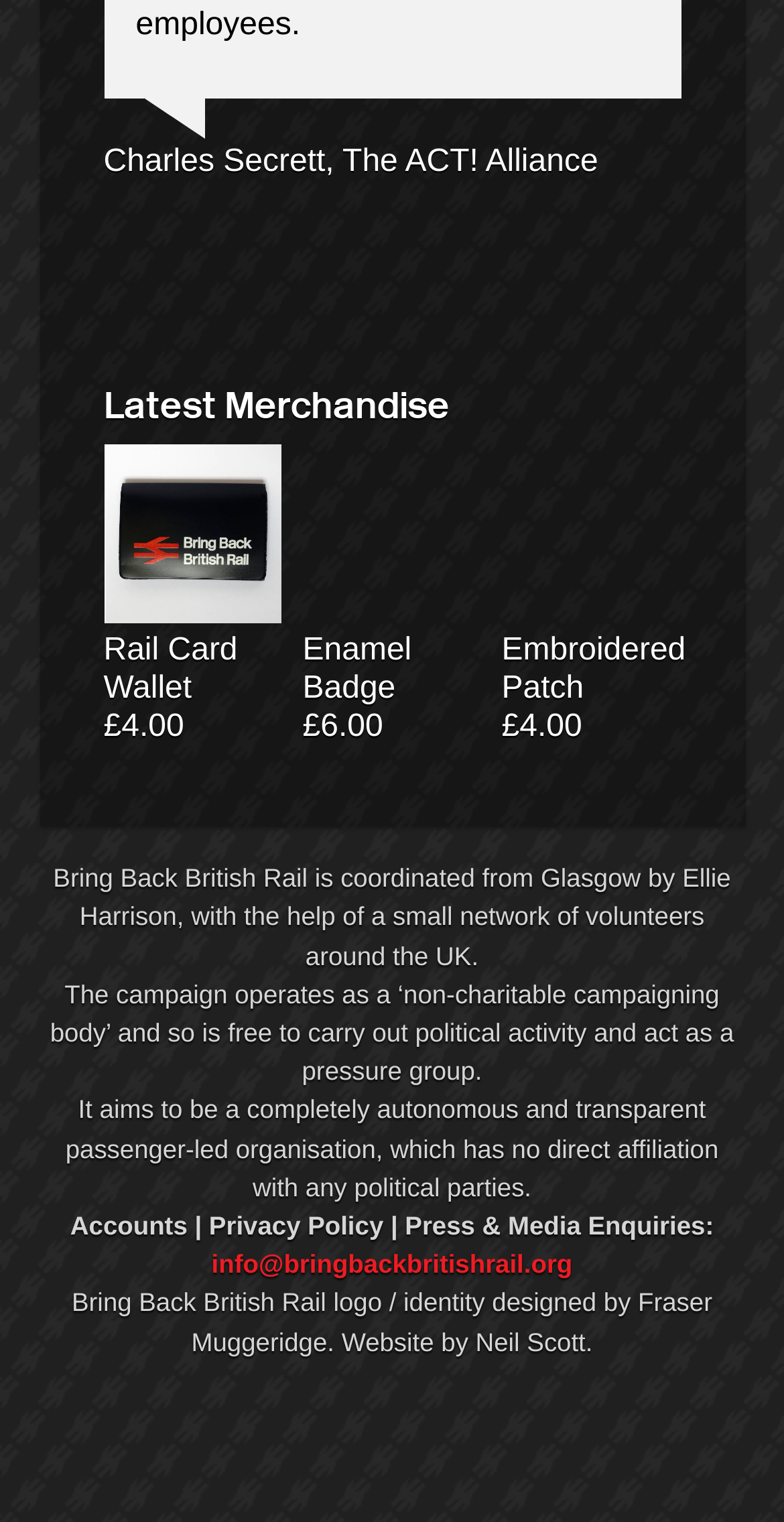Locate the bounding box coordinates of the area that needs to be clicked to fulfill the following instruction: "Check the campaign's accounts". The coordinates should be in the format of four float numbers between 0 and 1, namely [left, top, right, bottom].

[0.09, 0.795, 0.239, 0.815]